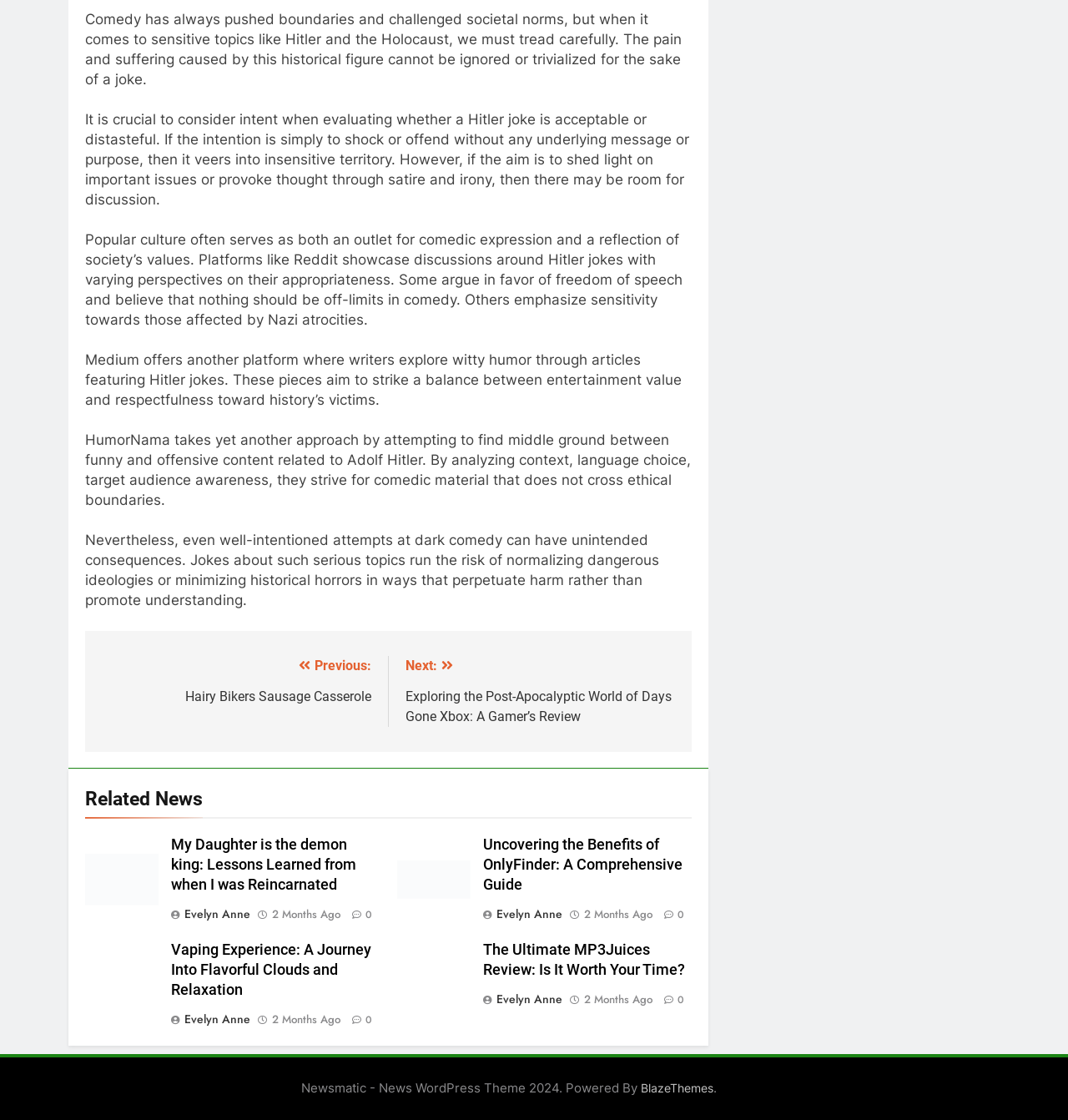What is the theme of the website?
Based on the image, answer the question with as much detail as possible.

The website appears to be a news website, as indicated by the various articles and related news sections. The website is powered by BlazeThemes and uses the Newsmatic - News WordPress Theme 2024.